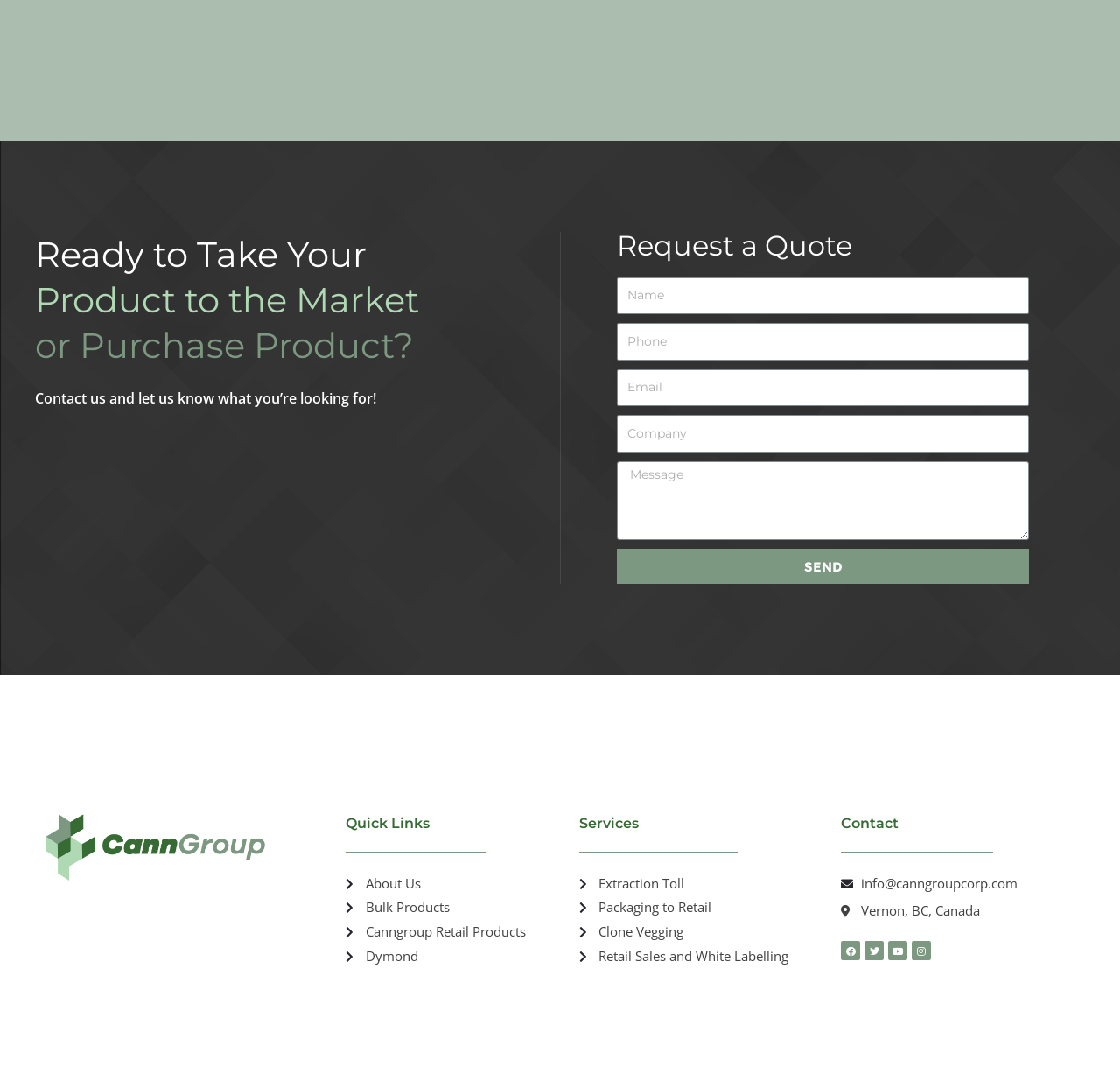Find and indicate the bounding box coordinates of the region you should select to follow the given instruction: "Click SEND".

[0.551, 0.515, 0.919, 0.547]